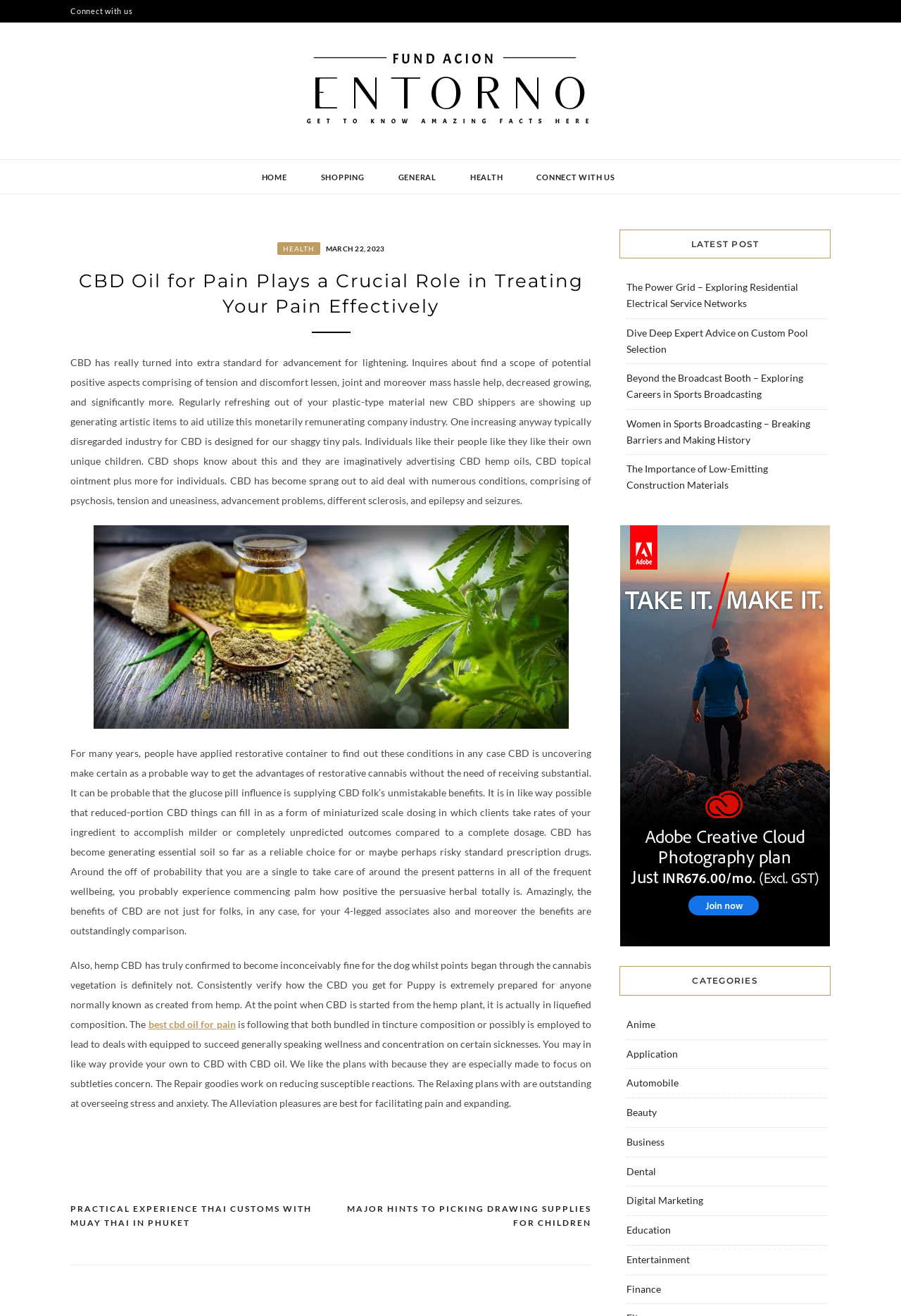Please determine the bounding box coordinates for the element that should be clicked to follow these instructions: "Browse the latest post".

[0.688, 0.174, 0.922, 0.196]